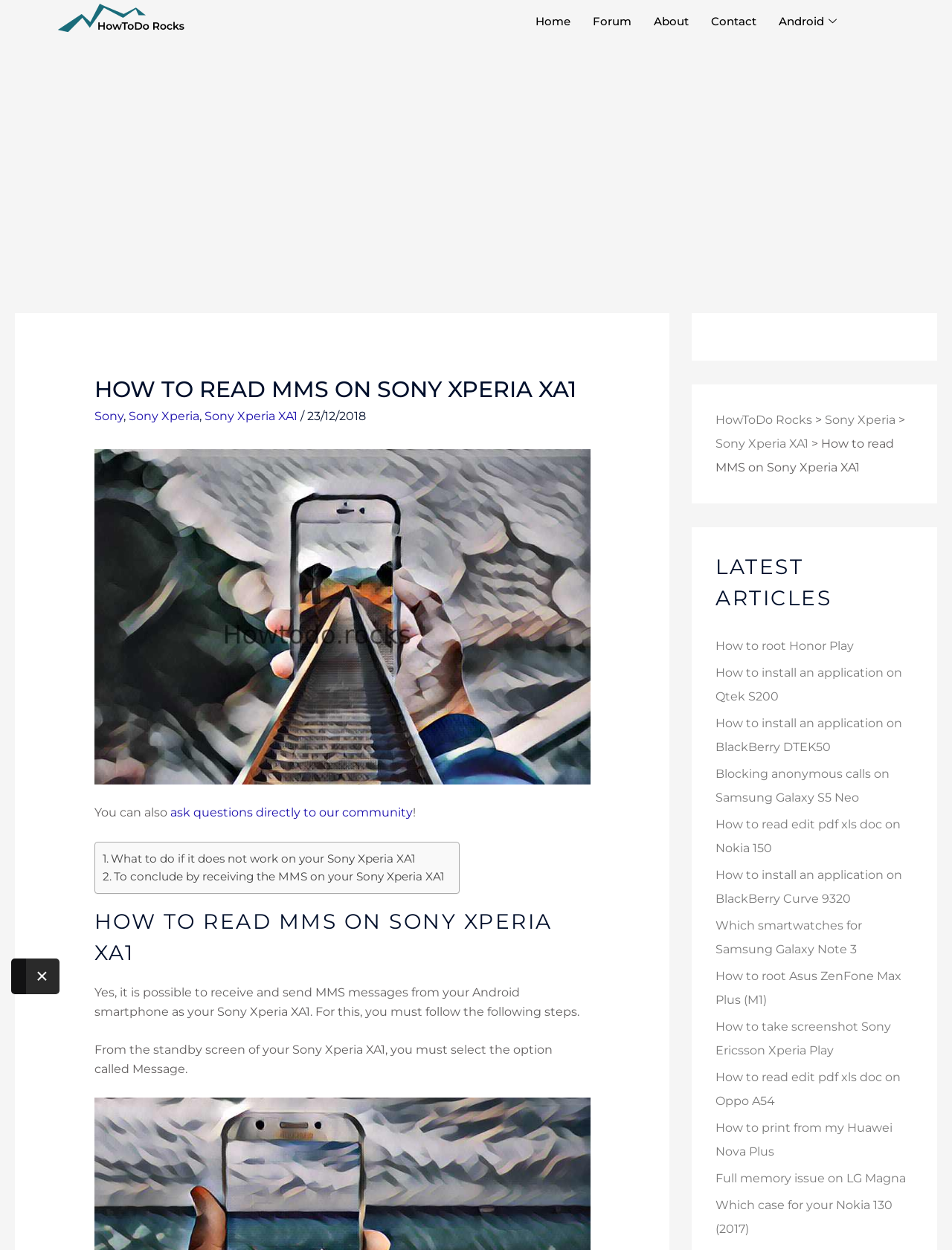Can you specify the bounding box coordinates for the region that should be clicked to fulfill this instruction: "View Upcoming Trail Rides".

None